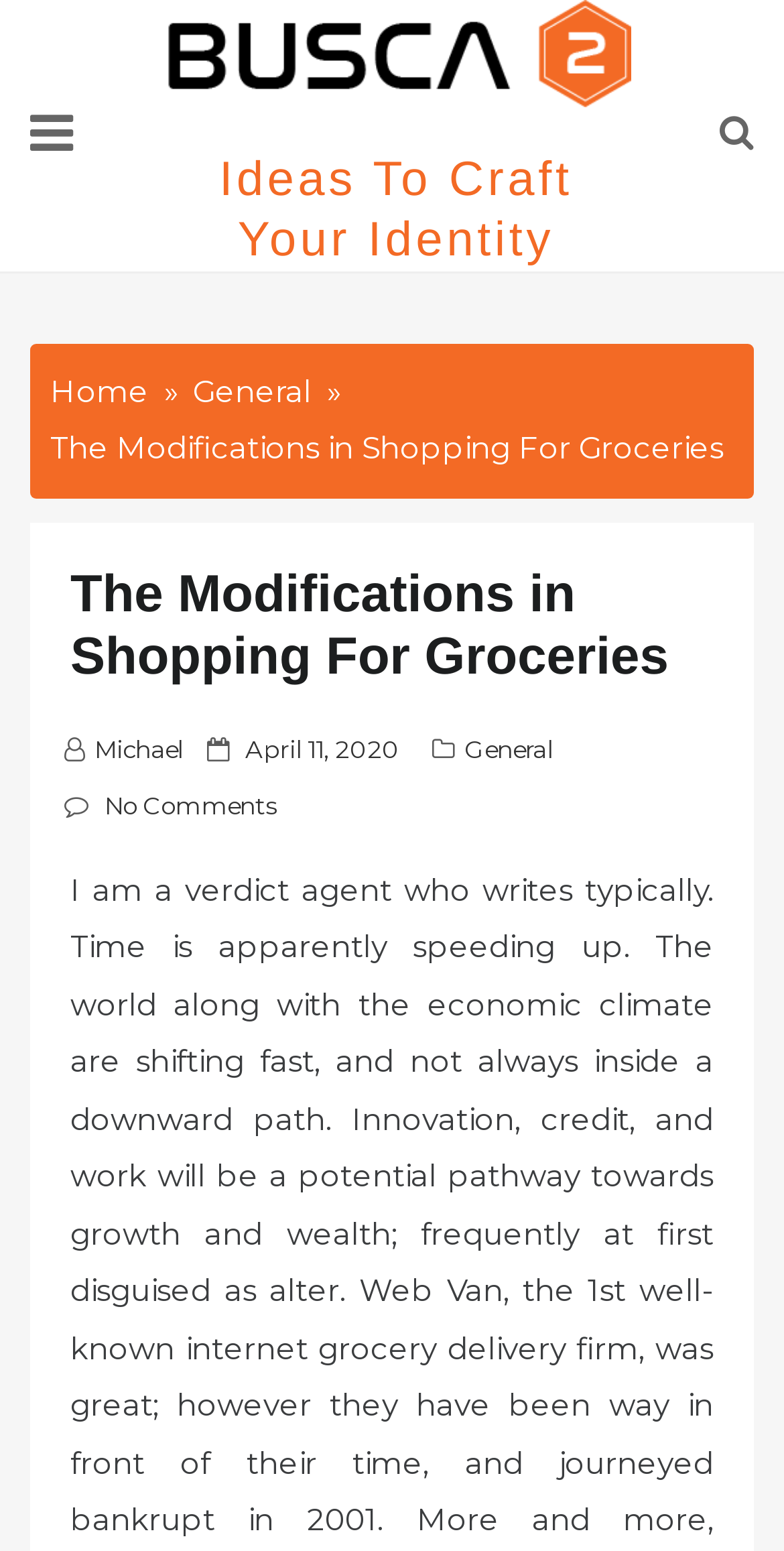What is the number of comments on the post?
Answer the question with just one word or phrase using the image.

No Comments